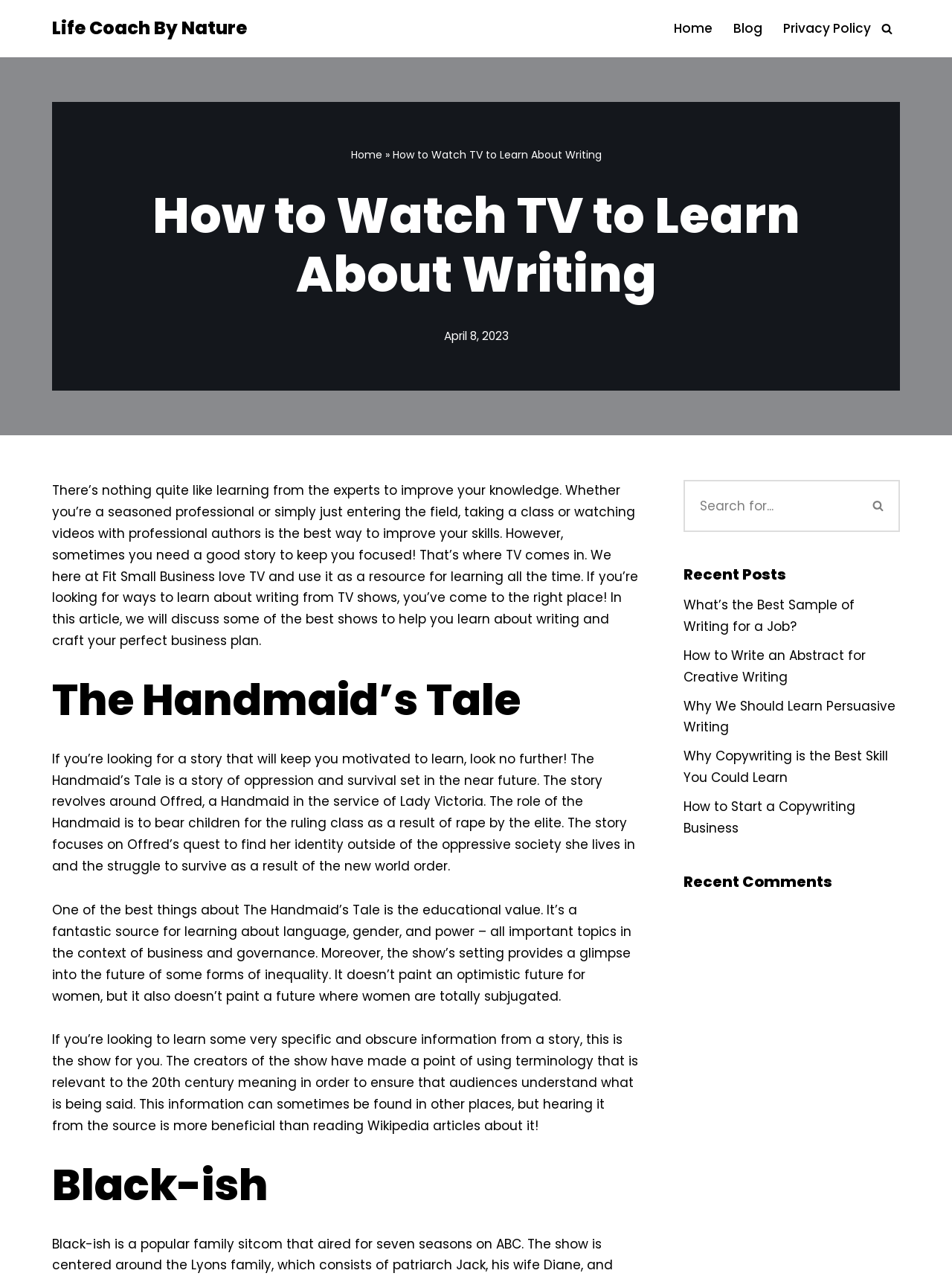Find the main header of the webpage and produce its text content.

How to Watch TV to Learn About Writing